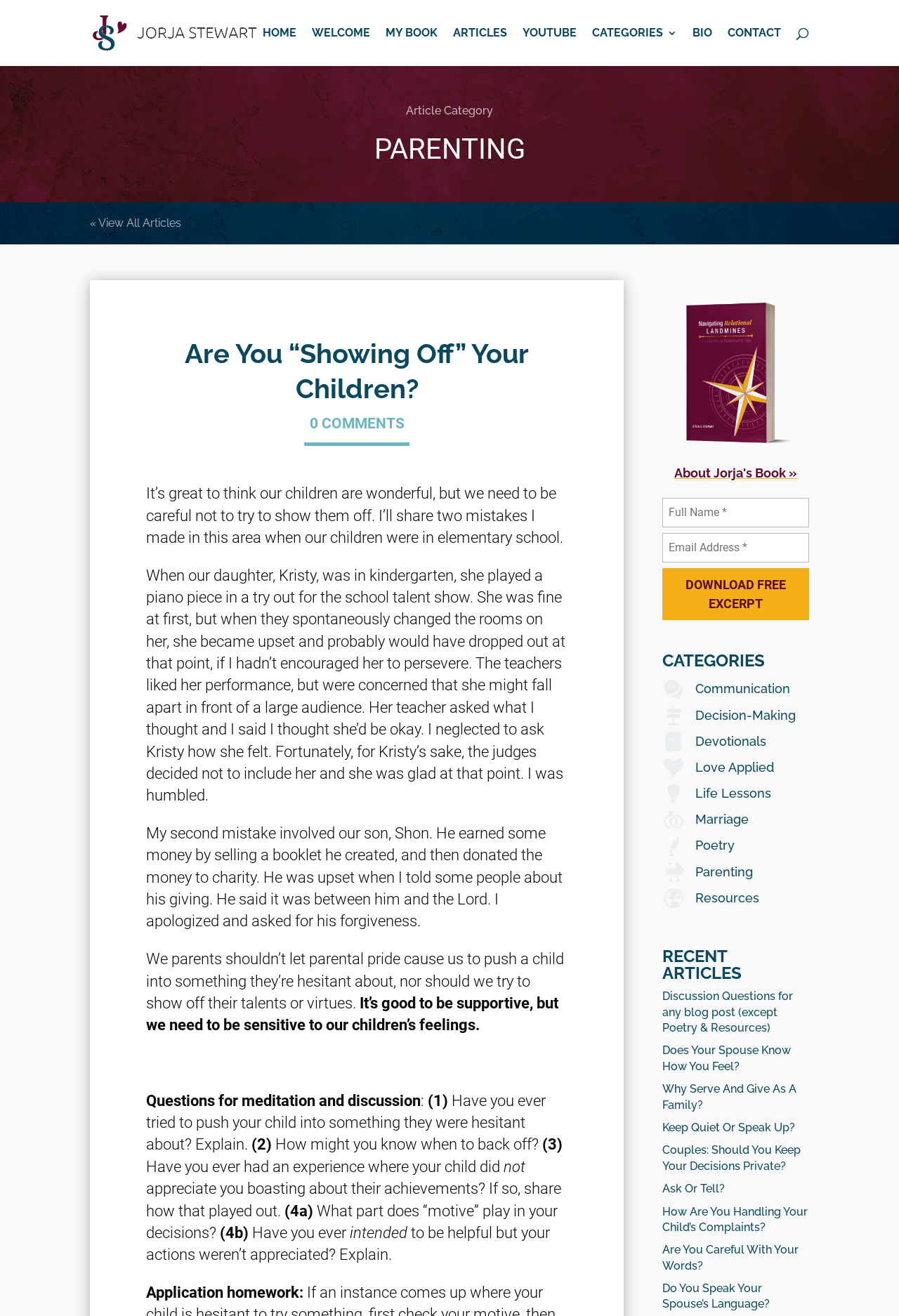Find the bounding box coordinates of the clickable region needed to perform the following instruction: "Click on the 'HOME' link". The coordinates should be provided as four float numbers between 0 and 1, i.e., [left, top, right, bottom].

[0.292, 0.021, 0.33, 0.05]